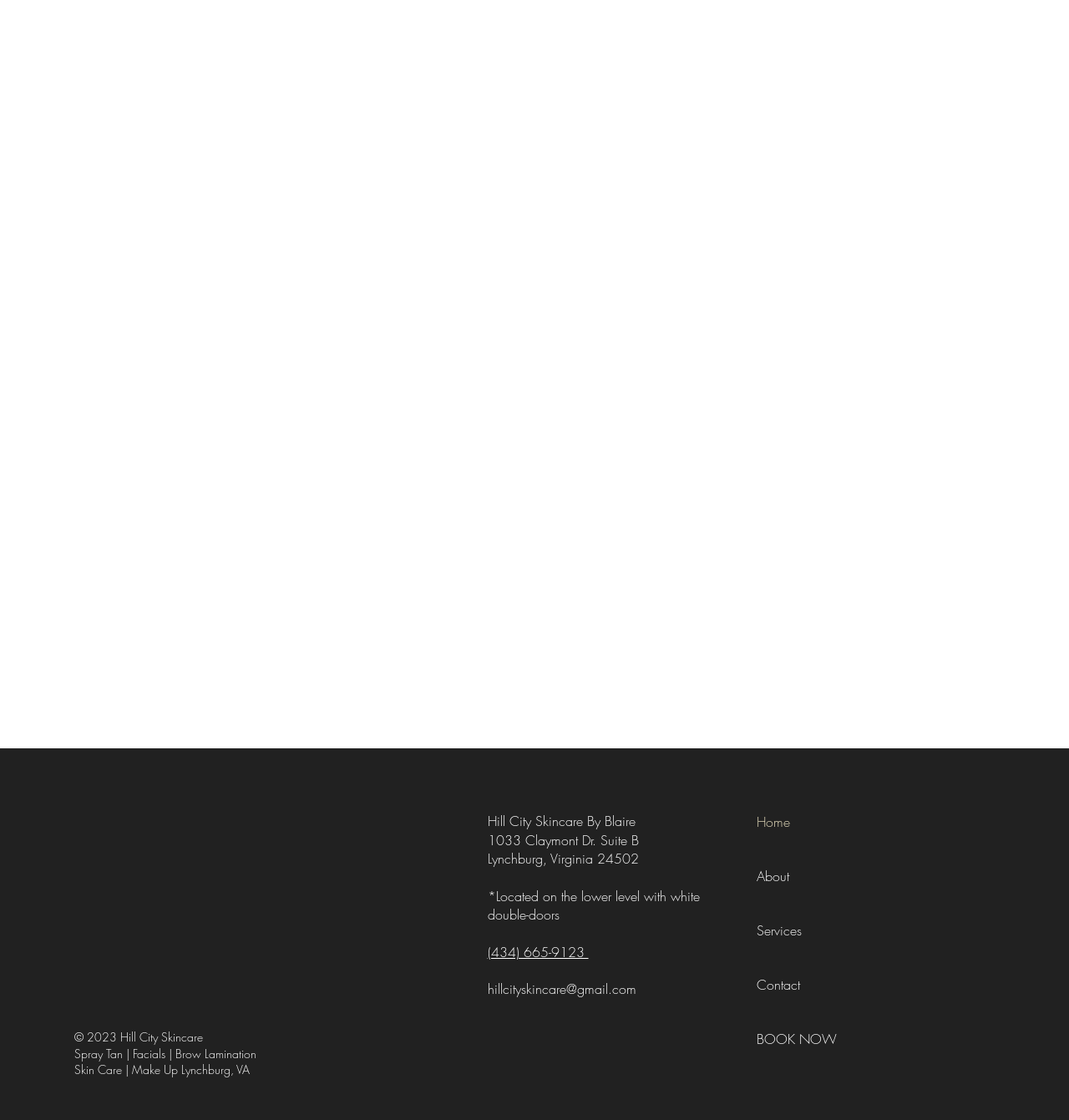Based on the provided description, "(434) 665-9123", find the bounding box of the corresponding UI element in the screenshot.

[0.456, 0.842, 0.55, 0.858]